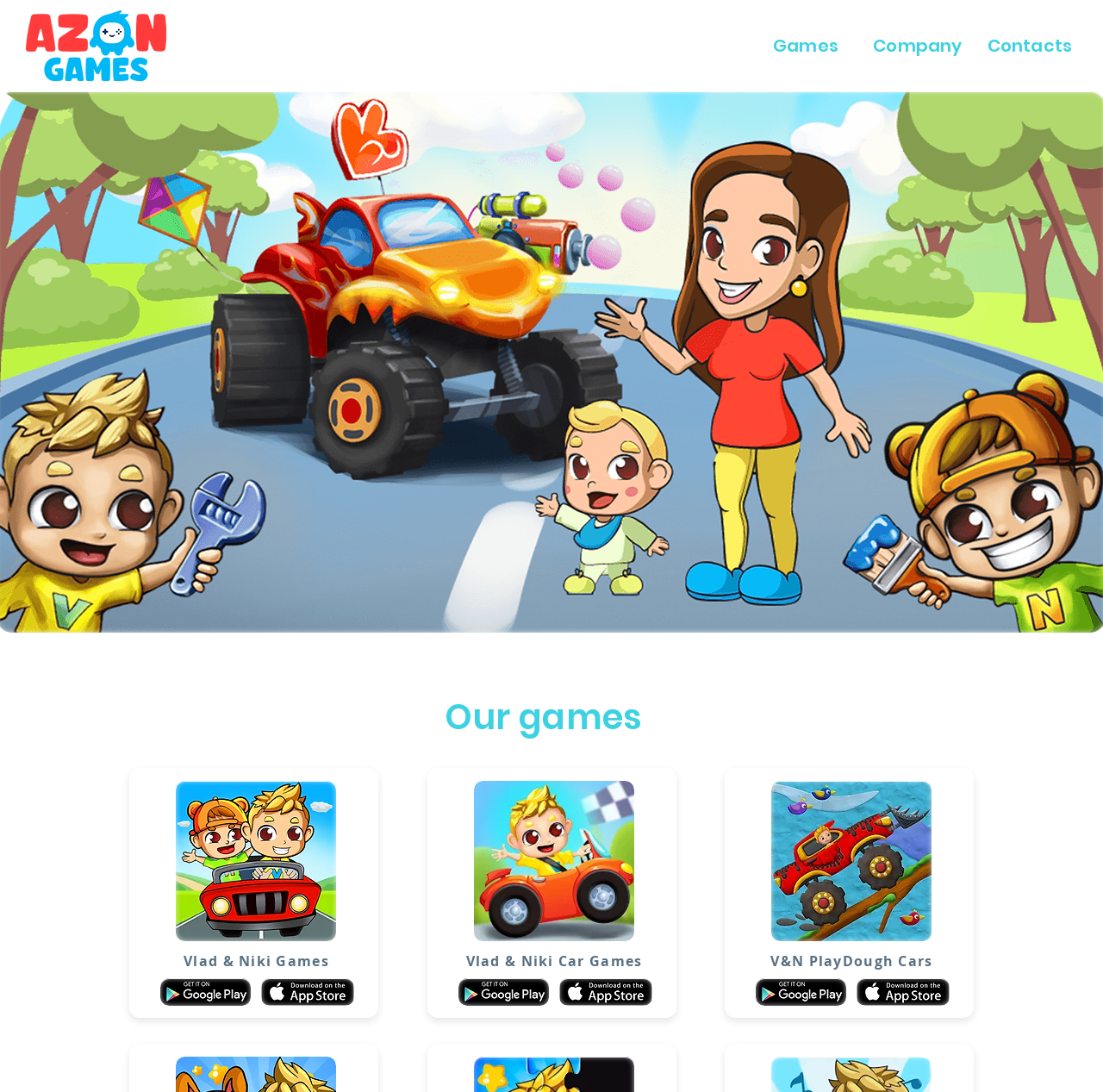How many games are featured in the 'Our Games' section? Look at the image and give a one-word or short phrase answer.

Three